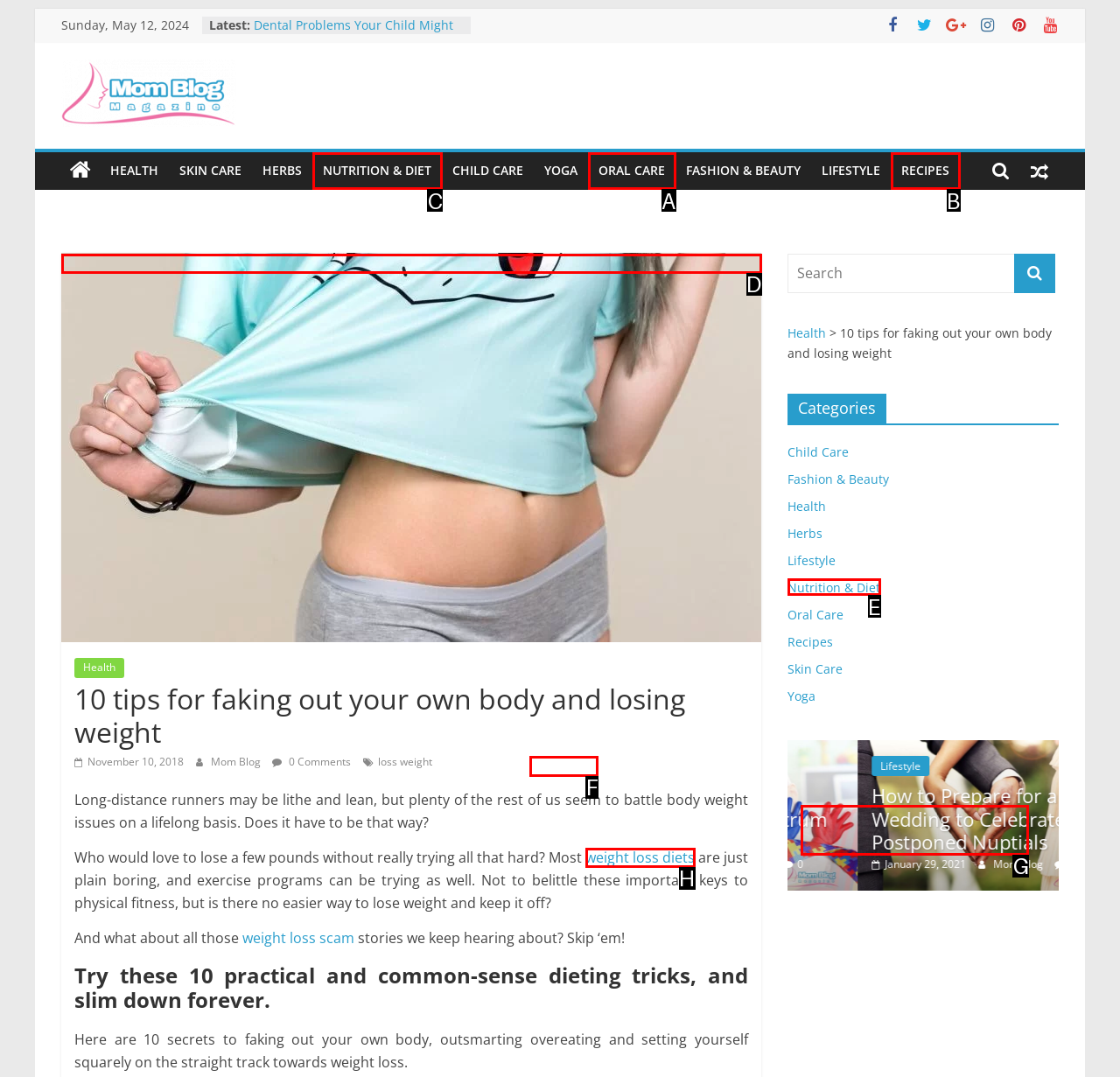Select the correct UI element to click for this task: Click on the 'NUTRITION & DIET' link.
Answer using the letter from the provided options.

C